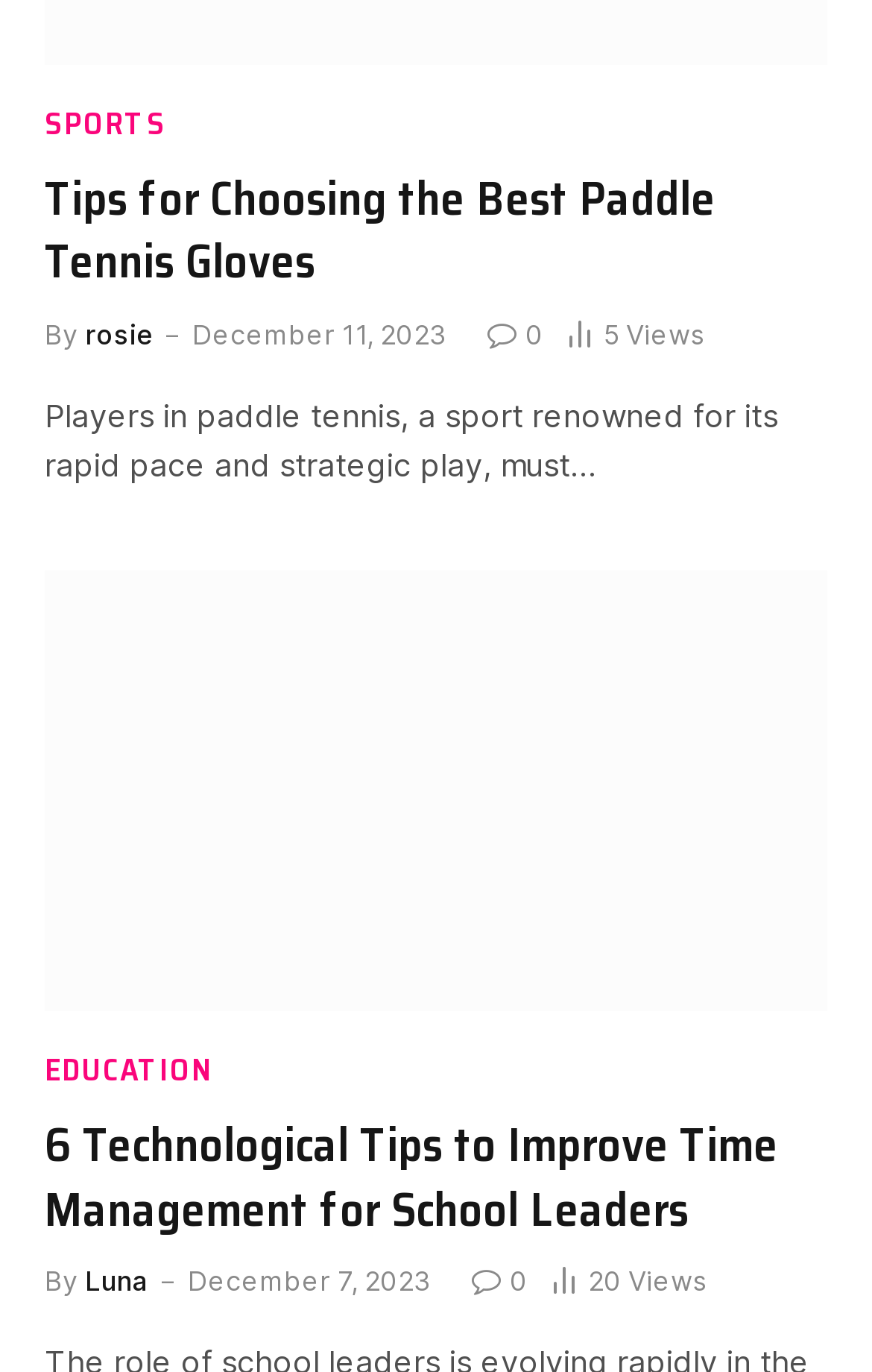Provide the bounding box coordinates of the HTML element described as: "Sports". The bounding box coordinates should be four float numbers between 0 and 1, i.e., [left, top, right, bottom].

[0.051, 0.073, 0.19, 0.107]